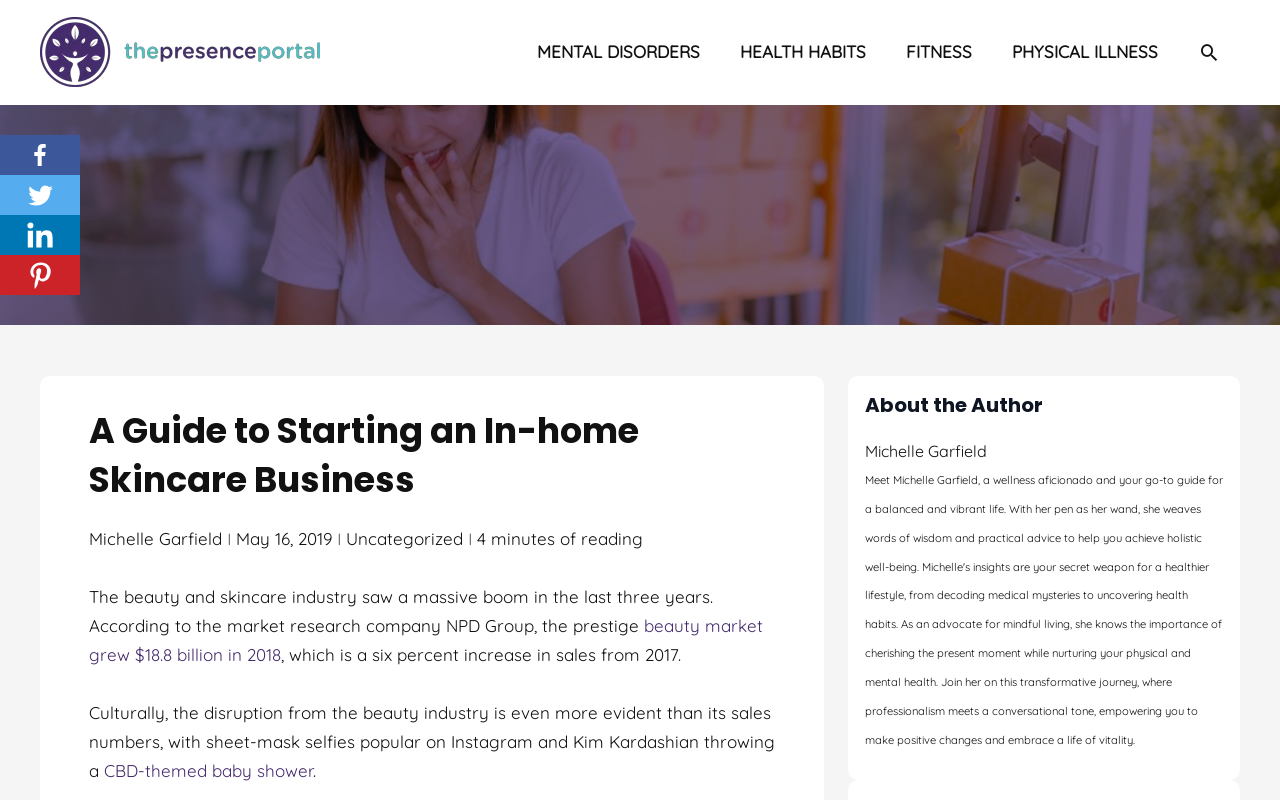Locate the primary headline on the webpage and provide its text.

A Guide to Starting an In-home Skincare Business